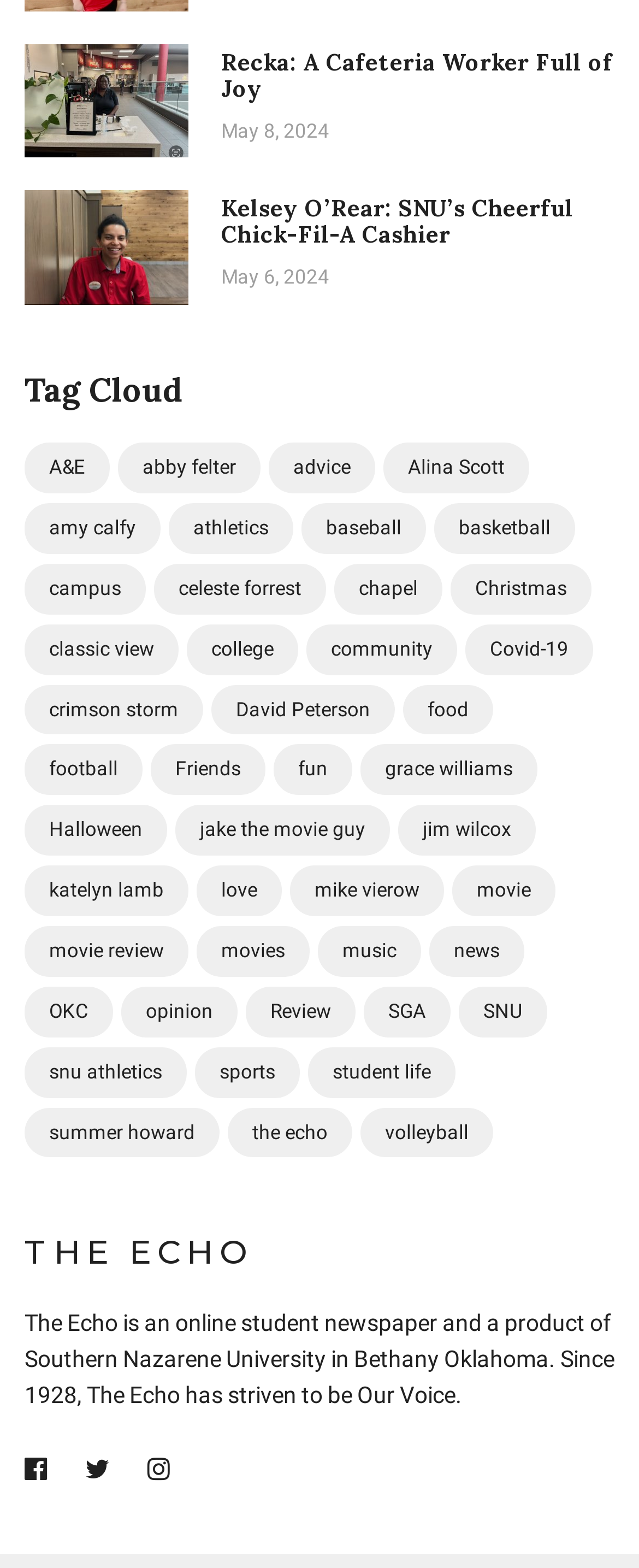Please locate the bounding box coordinates of the region I need to click to follow this instruction: "Learn more about SNU".

[0.718, 0.629, 0.856, 0.661]